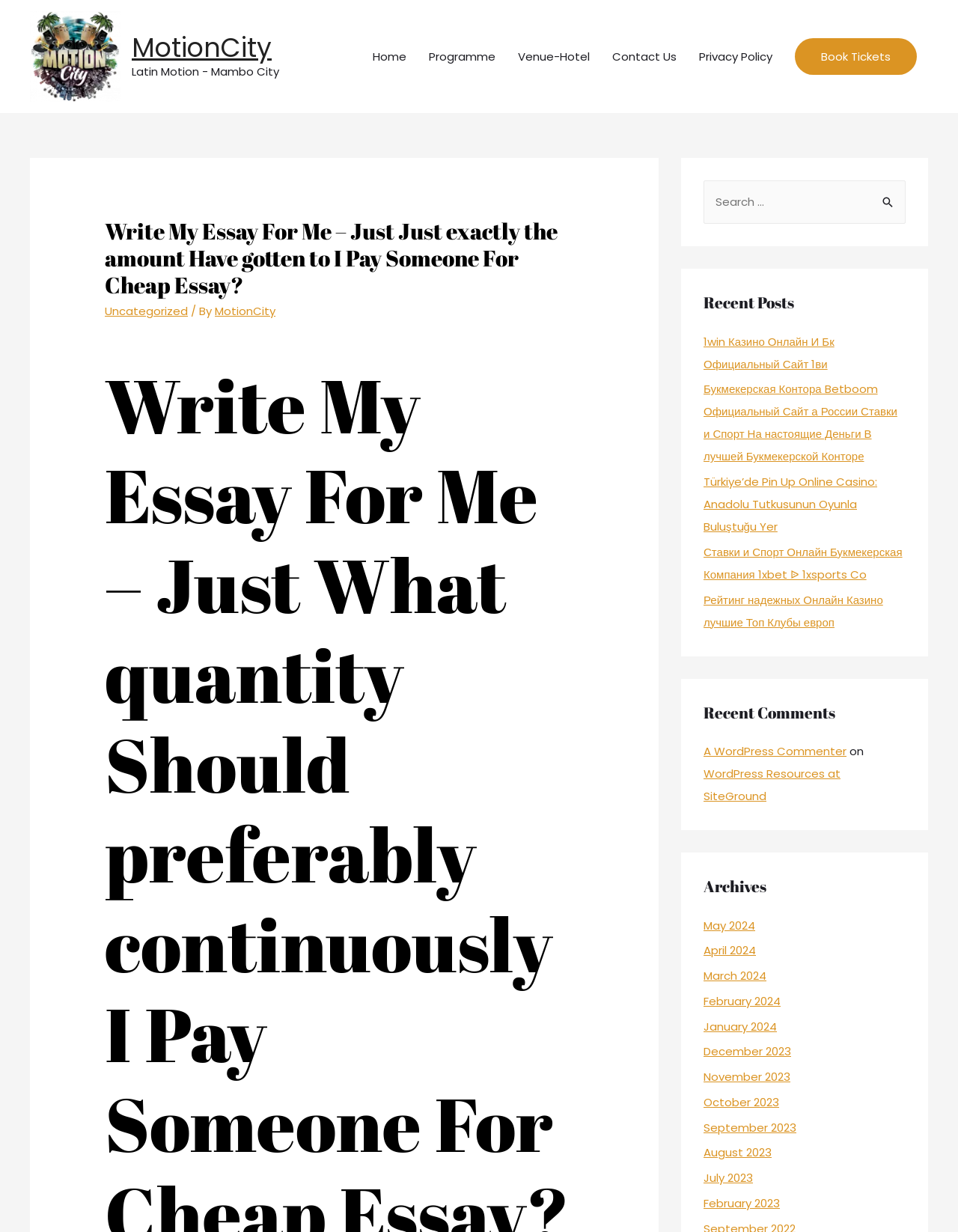Identify the bounding box coordinates for the element you need to click to achieve the following task: "Read recent post". The coordinates must be four float values ranging from 0 to 1, formatted as [left, top, right, bottom].

[0.734, 0.271, 0.871, 0.302]